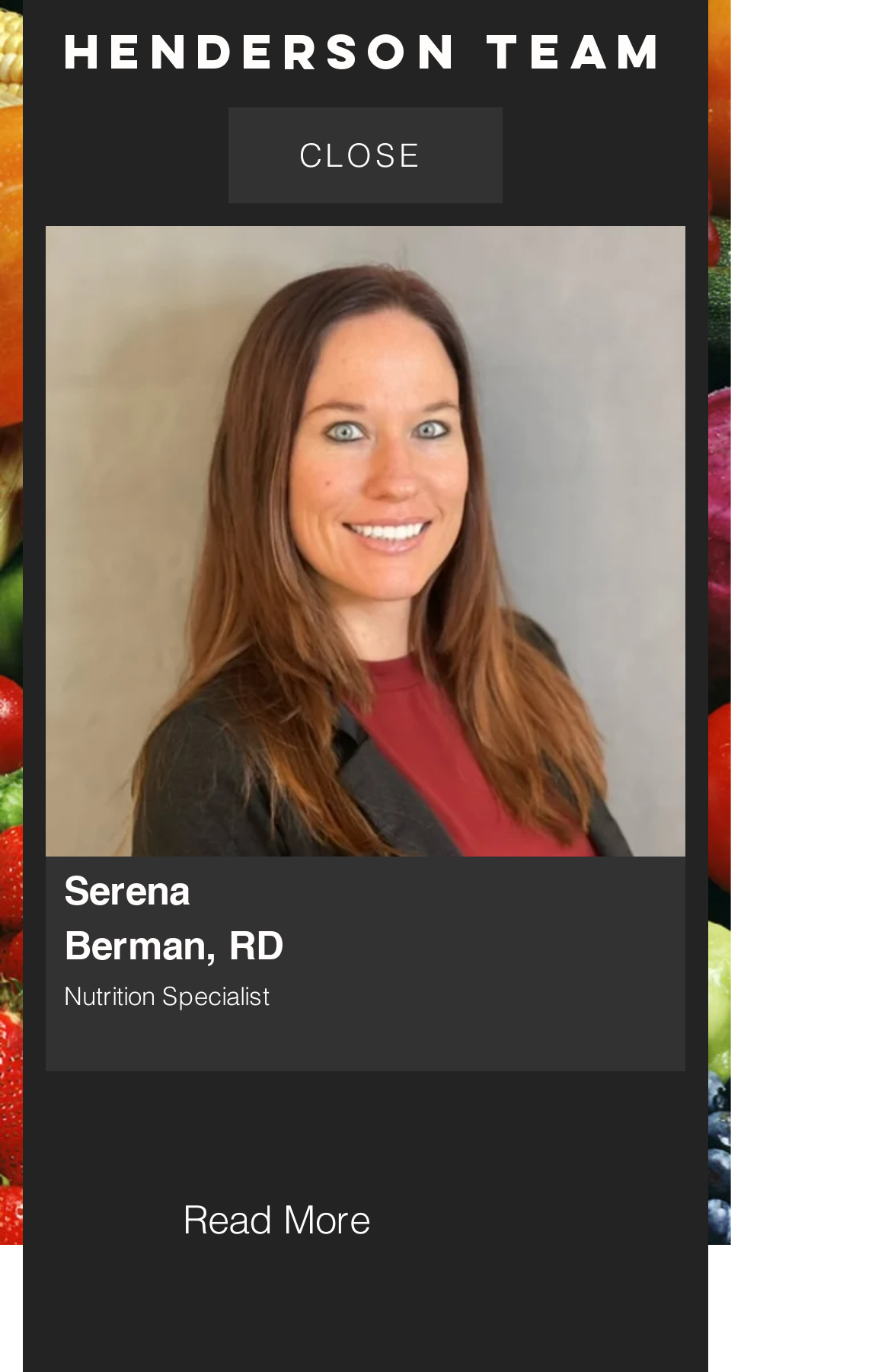Give the bounding box coordinates for this UI element: "CLOSE". The coordinates should be four float numbers between 0 and 1, arranged as [left, top, right, bottom].

[0.256, 0.078, 0.564, 0.147]